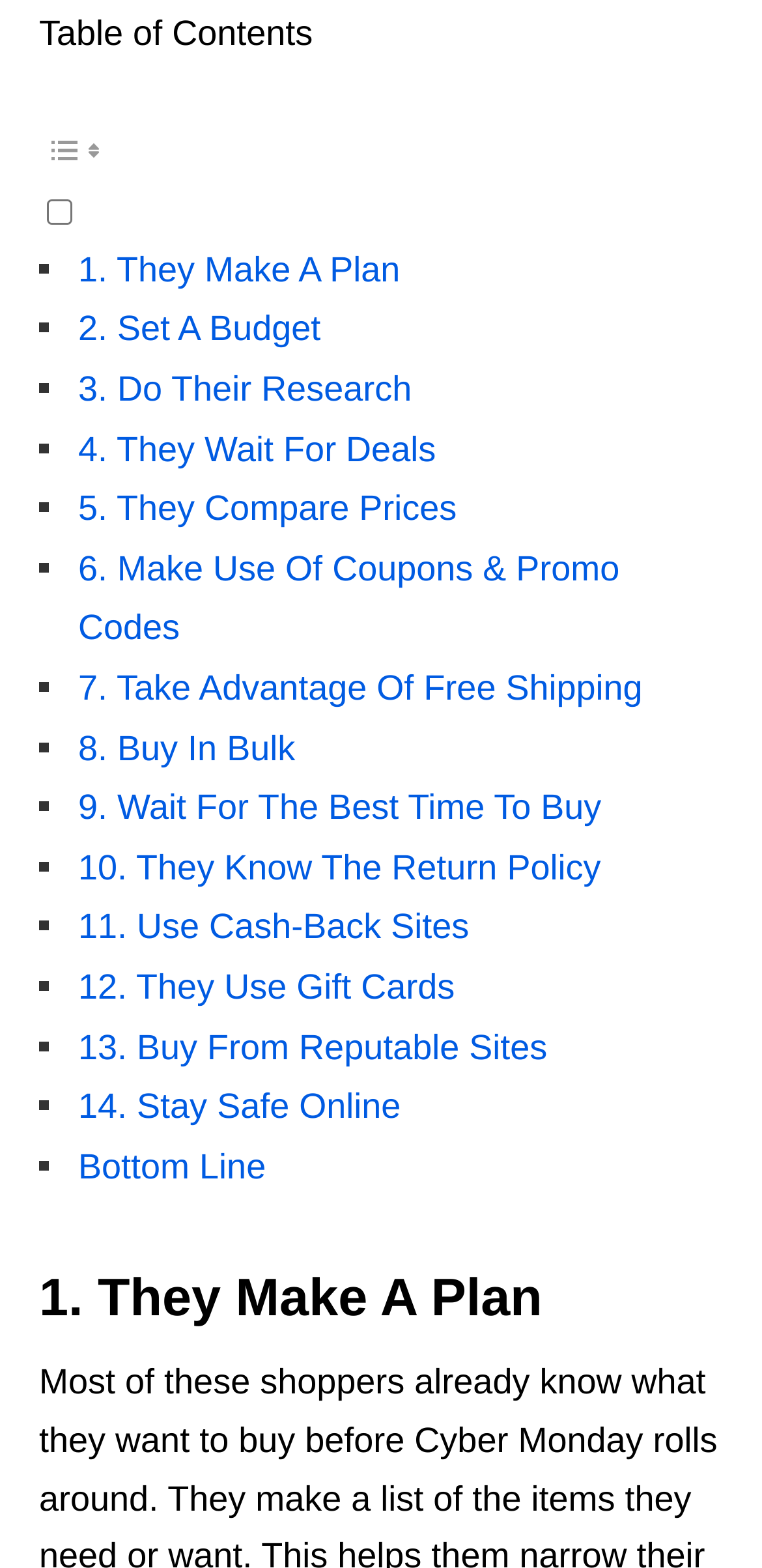What is the first item in the table of contents?
Give a comprehensive and detailed explanation for the question.

I looked at the first link in the table of contents section and found that it is '1. They Make A Plan'.